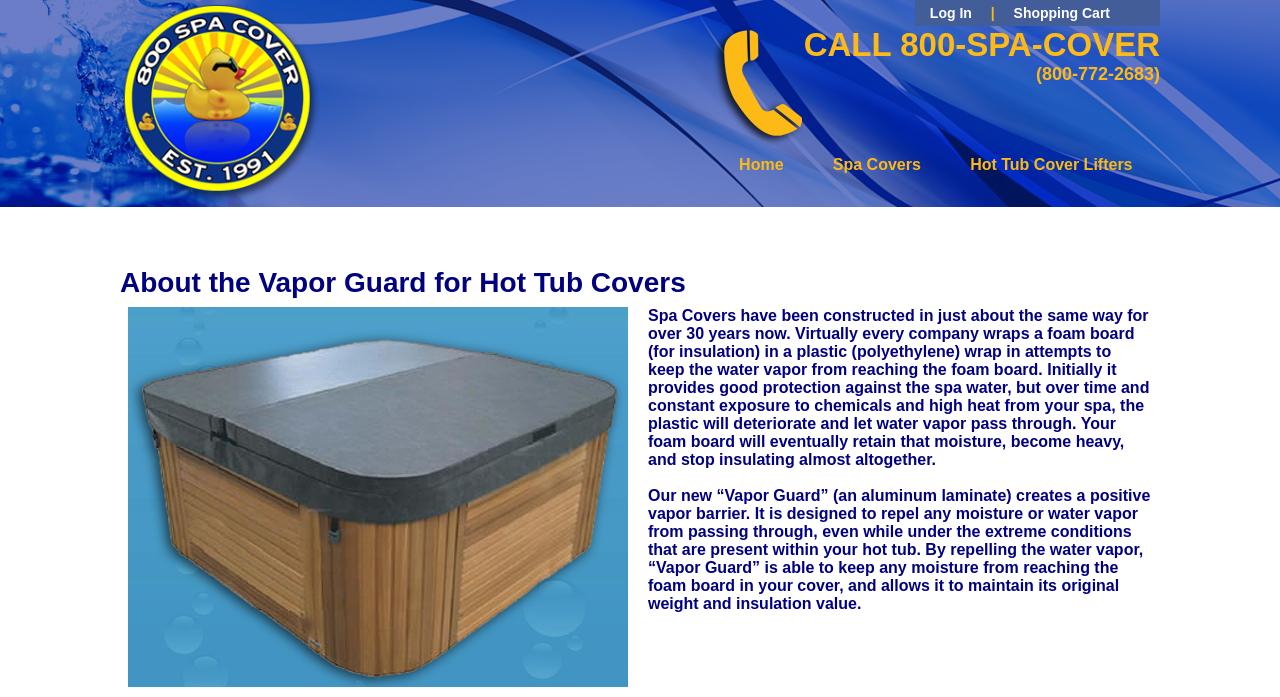Provide a short answer using a single word or phrase for the following question: 
What is the problem with traditional spa covers?

Deteriorate over time